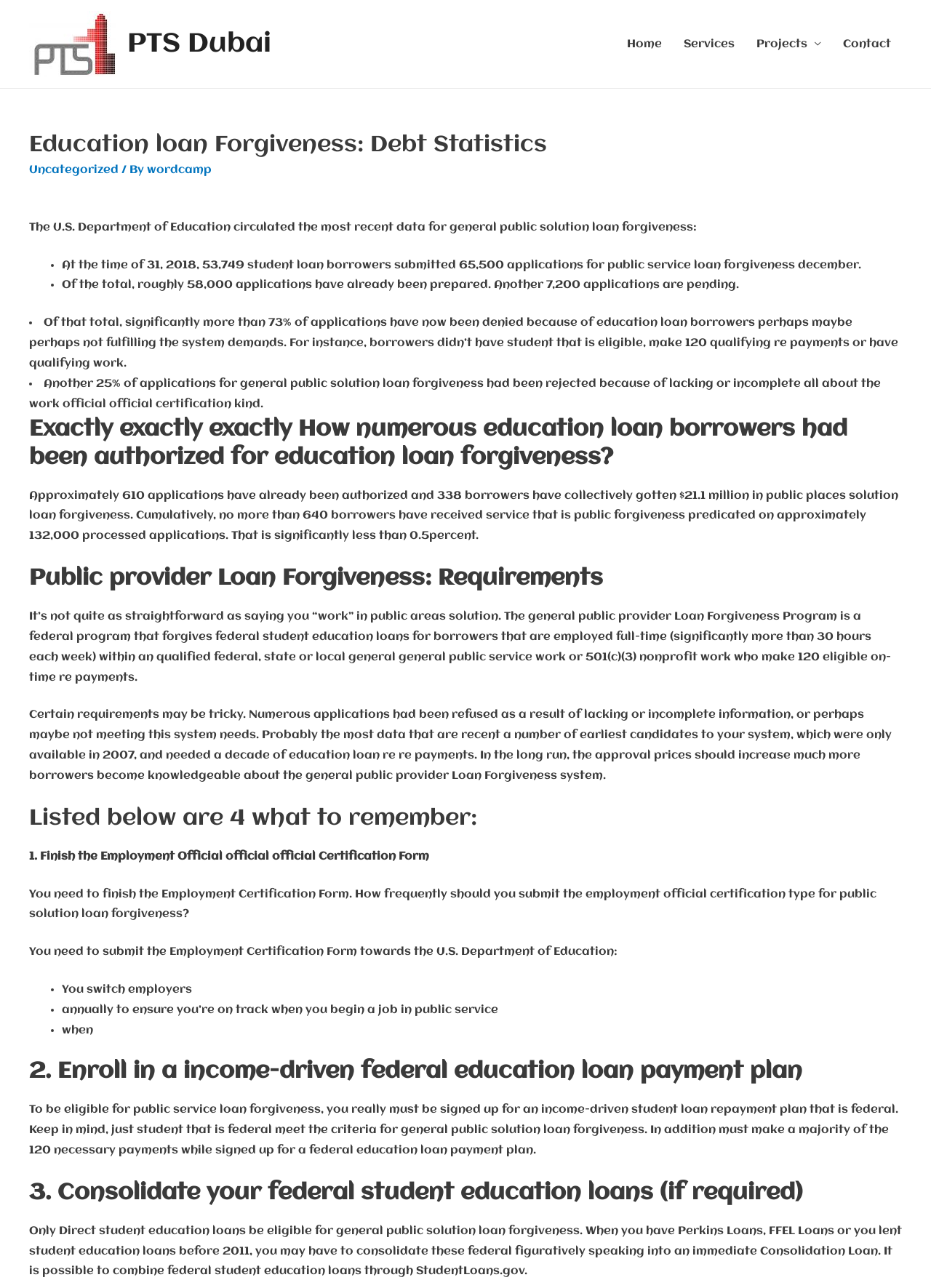Provide a one-word or short-phrase response to the question:
How many borrowers have received public service loan forgiveness?

640